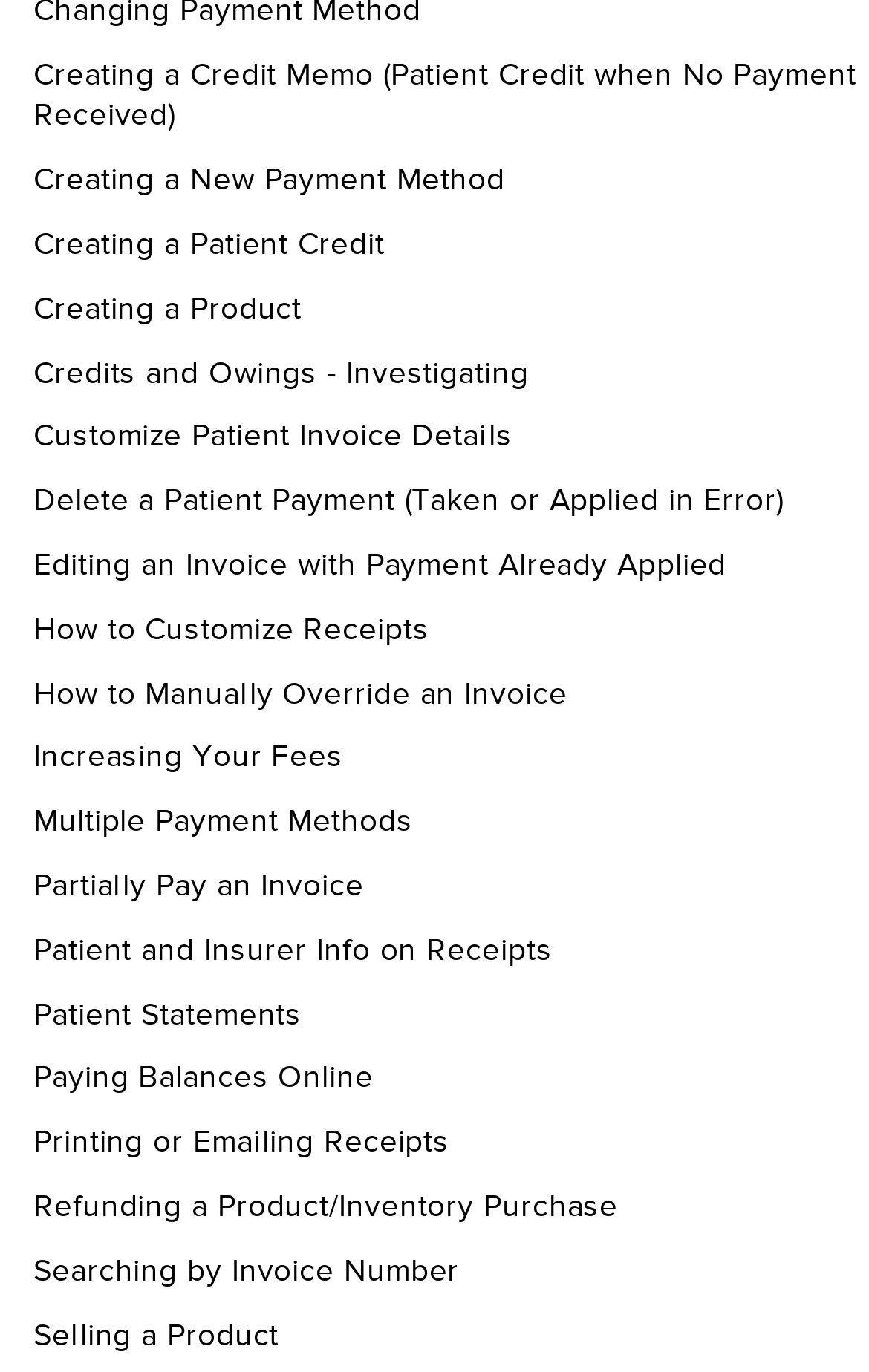How can a product be refunded?
Analyze the screenshot and provide a detailed answer to the question.

According to the link 'Refunding a Product/Inventory Purchase', it appears that a product can be refunded through this process, which is likely related to inventory management and payment processing.